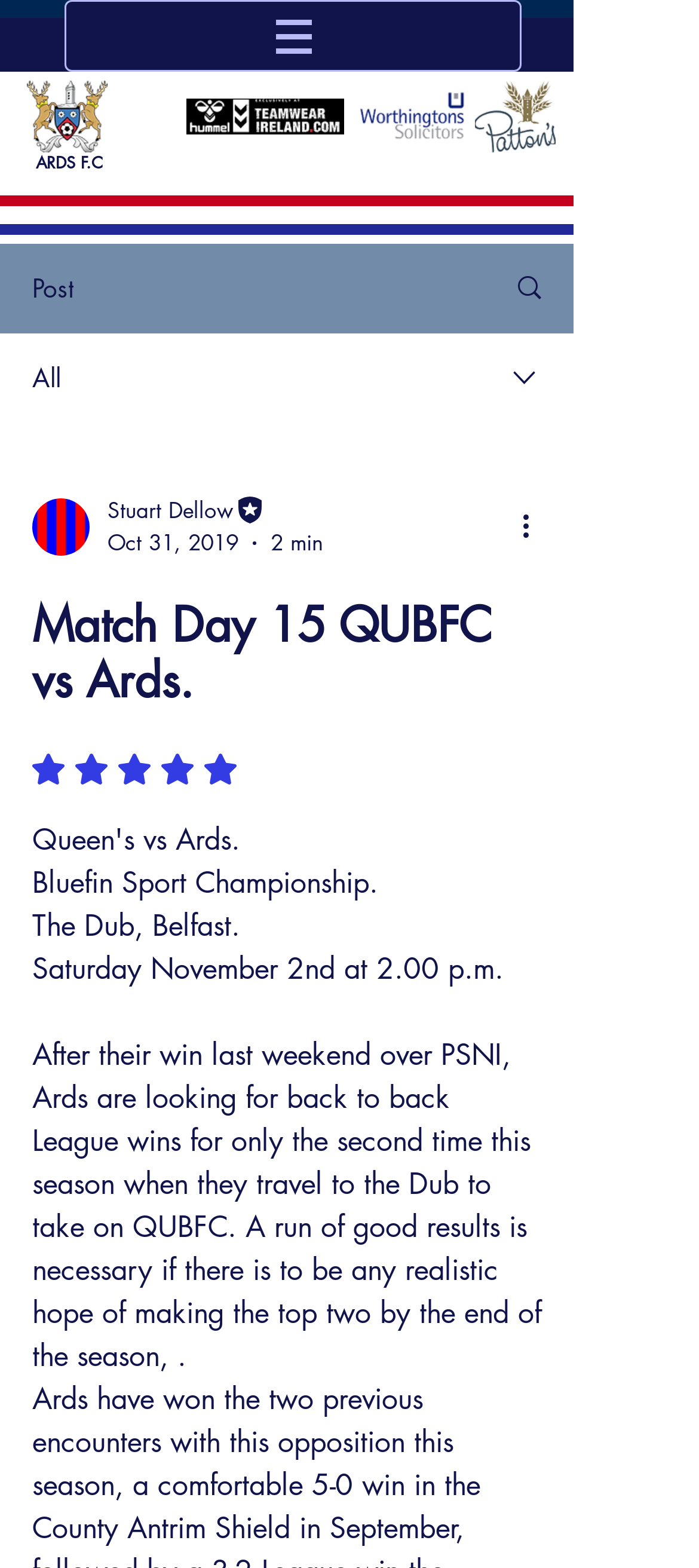Write a detailed summary of the webpage, including text, images, and layout.

The webpage appears to be a sports news article about a match between Queen's and Ards in the Bluefin Sport Championship. At the top of the page, there are four images, including the Ards FC logo, Hummel-Teamwear Web Banner, Worthingtons logo, and a download icon, aligned horizontally across the page.

Below the images, there is a heading that reads "ARDS F.C" and a navigation menu labeled "Site" with a dropdown button. The navigation menu is positioned at the top center of the page.

On the left side of the page, there is a section with a post title, a link, and a combobox with a writer's picture and name, Stuart Dellow, along with his title, Editor. The combobox also displays the date and time of the post, October 31, 2019, and the reading time, 2 minutes.

The main content of the page is a news article with a heading that reads "Match Day 15 QUBFC vs Ards." The article provides information about the upcoming match, including the date, time, and location. The text also discusses Ards' recent win and their hopes for back-to-back league wins.

At the bottom of the page, there is a rating button with no ratings yet, and a "More actions" button with a dropdown menu.